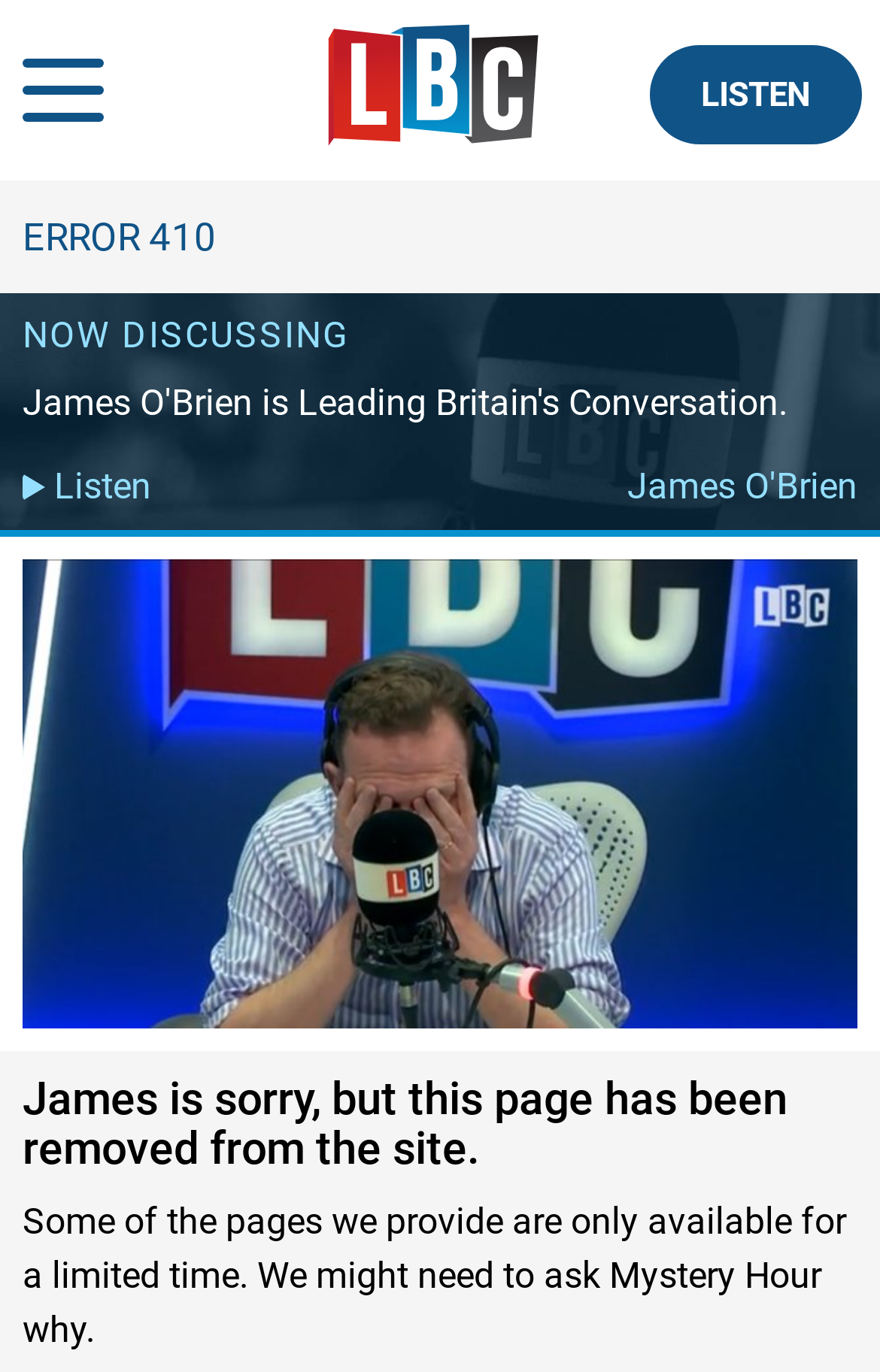Please provide a comprehensive answer to the question based on the screenshot: What is the name of the radio show host?

The name of the radio show host is mentioned as 'James O'Brien' in the link element with bounding box coordinates [0.713, 0.339, 0.974, 0.37].